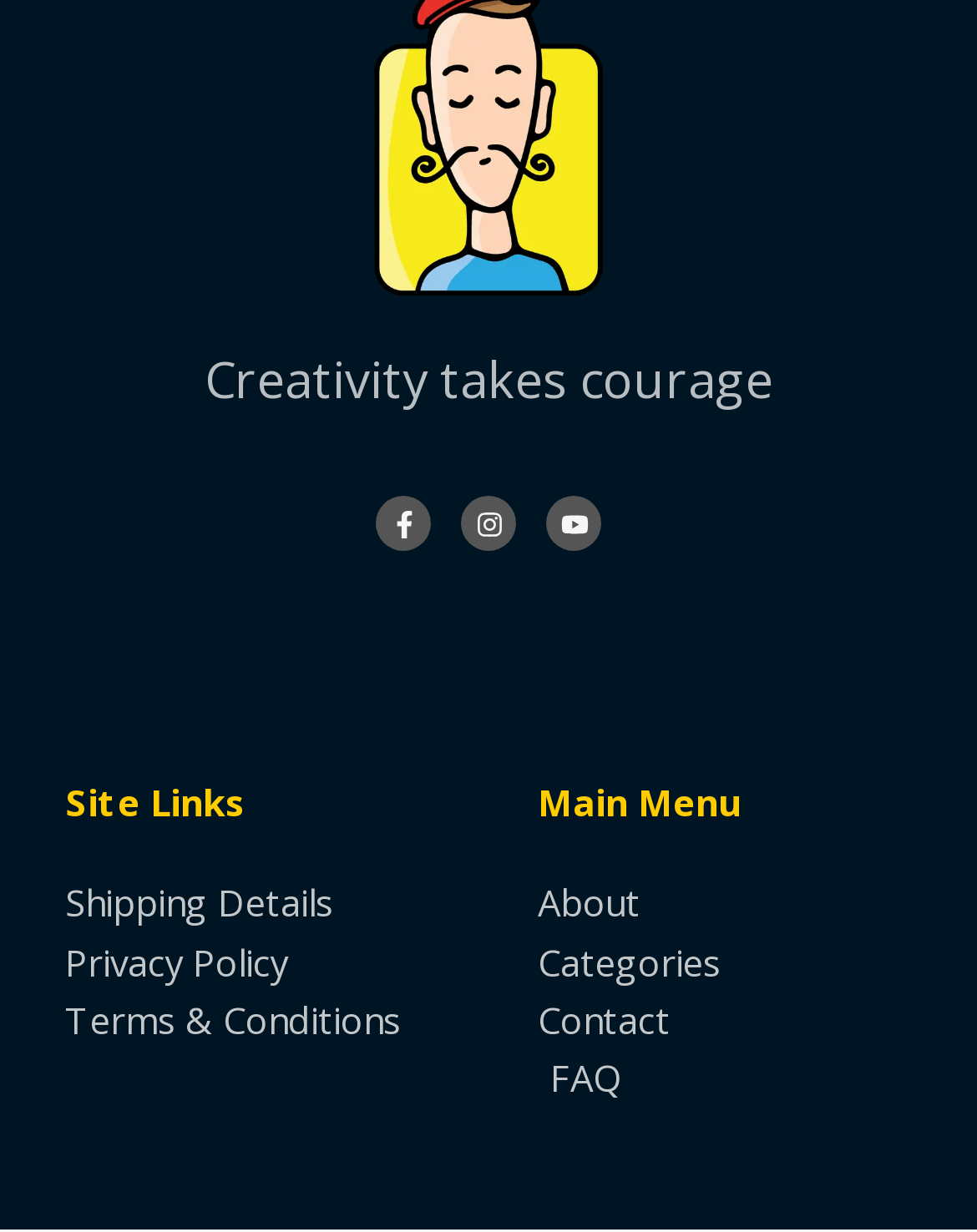What social media platforms are linked on the page?
Answer with a single word or phrase by referring to the visual content.

Facebook, Instagram, Youtube